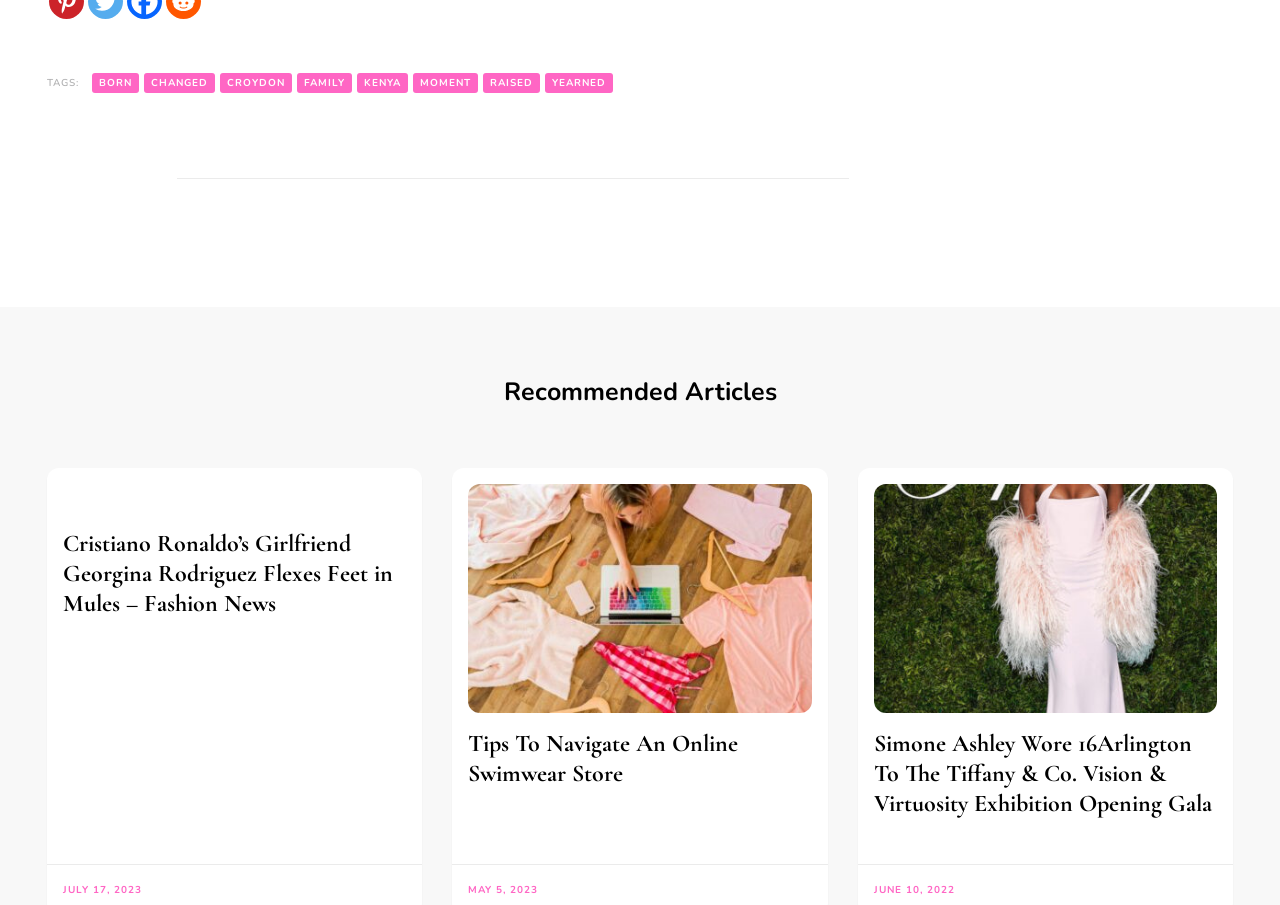How many links are present in the footer section?
Using the image, elaborate on the answer with as much detail as possible.

The footer section contains 9 links, namely 'BORN', 'CHANGED', 'CROYDON', 'FAMILY', 'KENYA', 'MOMENT', 'RAISED', 'YEARNED', and 'TAGS:'.